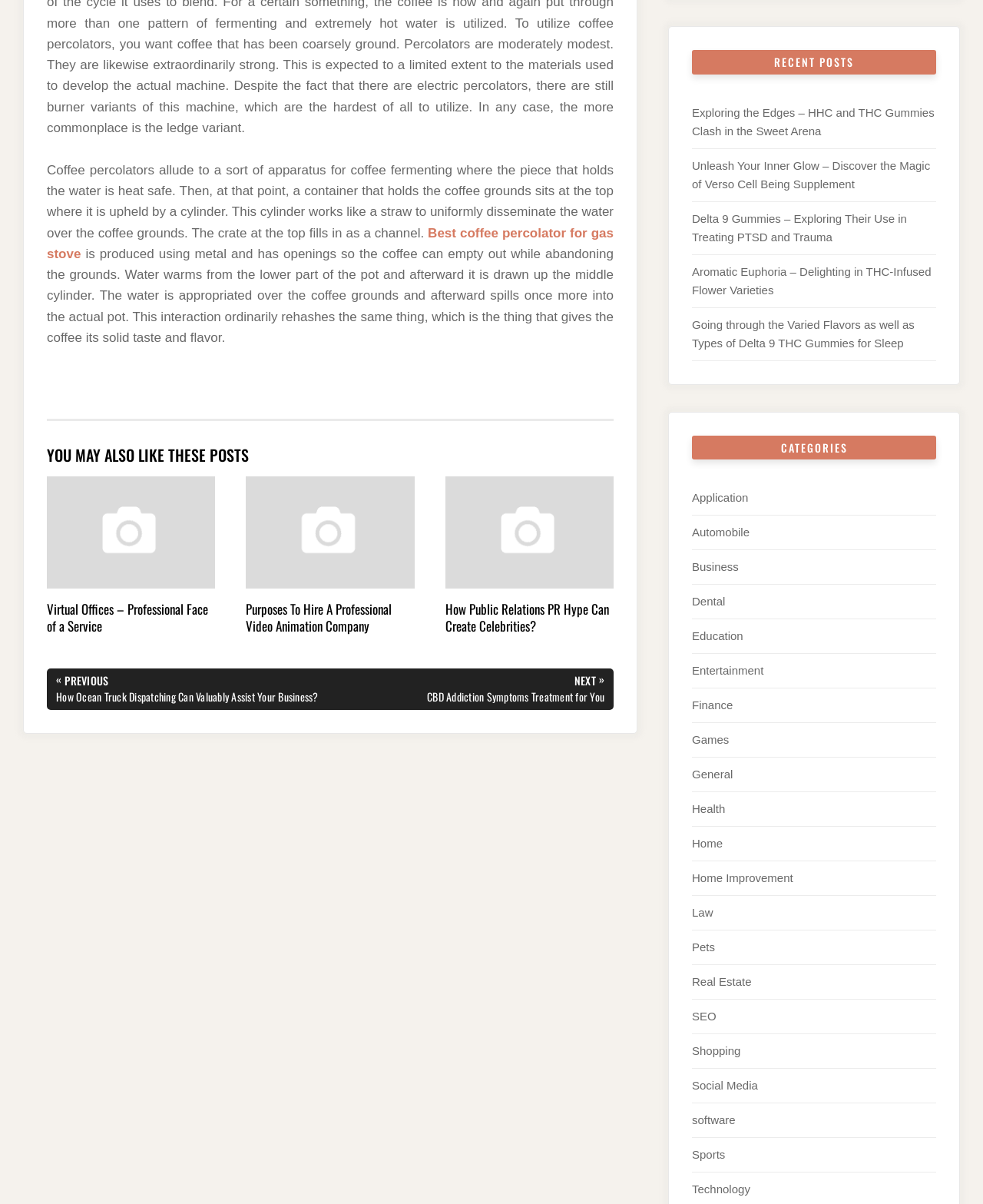What is the purpose of the navigation section at the bottom of the page?
Please provide a single word or phrase based on the screenshot.

To navigate between posts